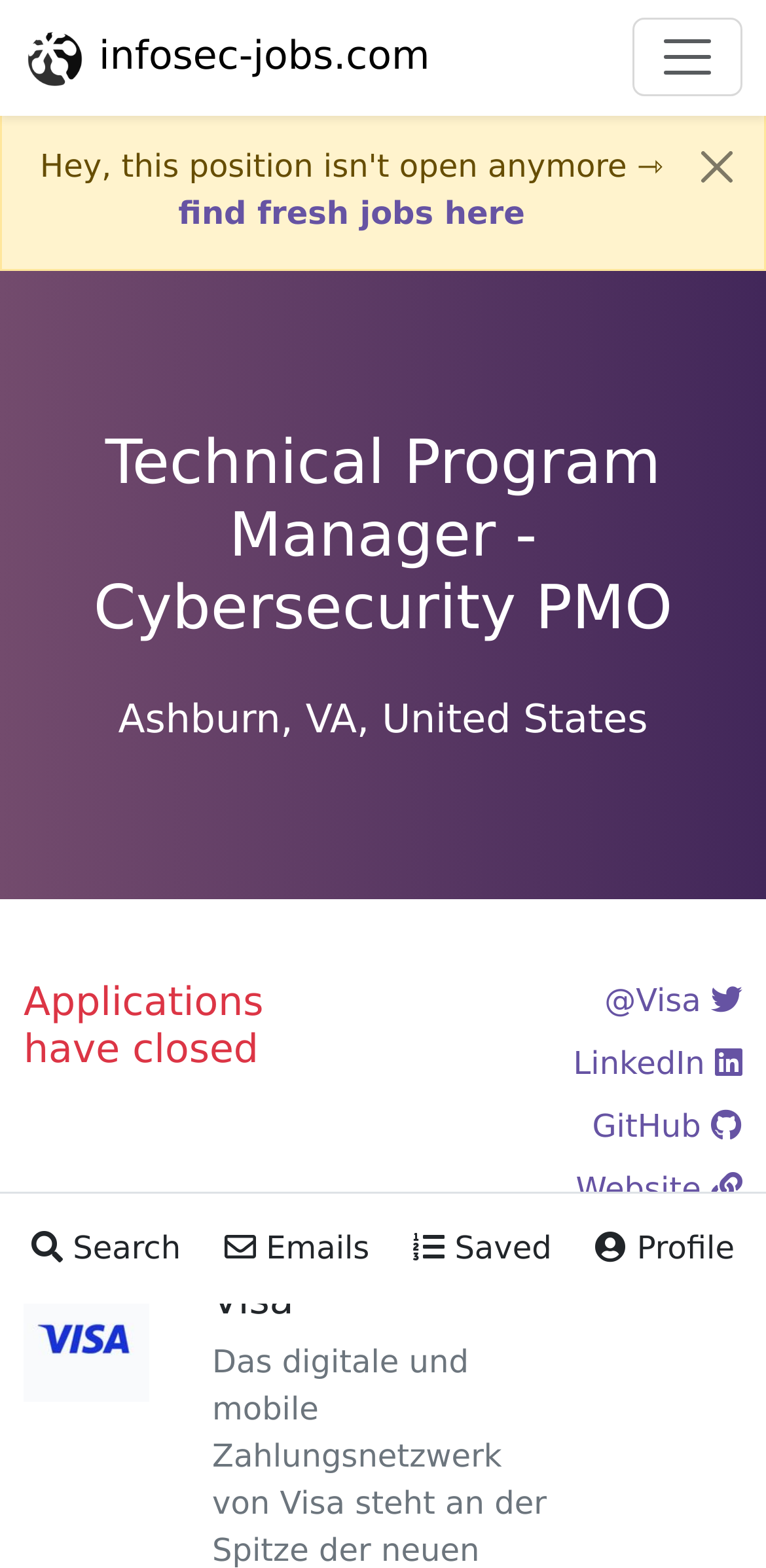Determine the bounding box coordinates of the section to be clicked to follow the instruction: "Close the alert". The coordinates should be given as four float numbers between 0 and 1, formatted as [left, top, right, bottom].

[0.874, 0.071, 0.997, 0.141]